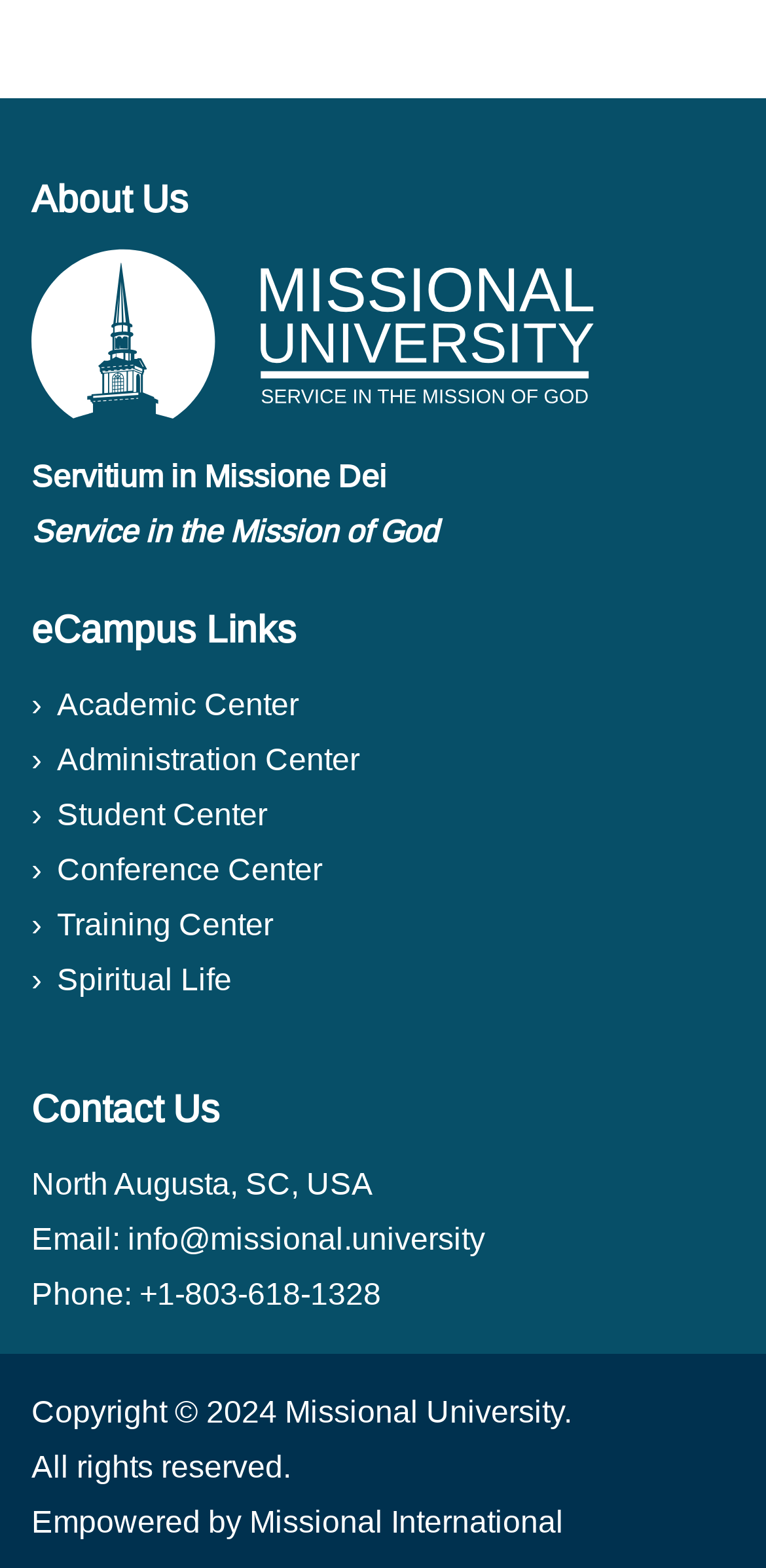Specify the bounding box coordinates of the region I need to click to perform the following instruction: "click on Academic Center". The coordinates must be four float numbers in the range of 0 to 1, i.e., [left, top, right, bottom].

[0.074, 0.439, 0.39, 0.46]